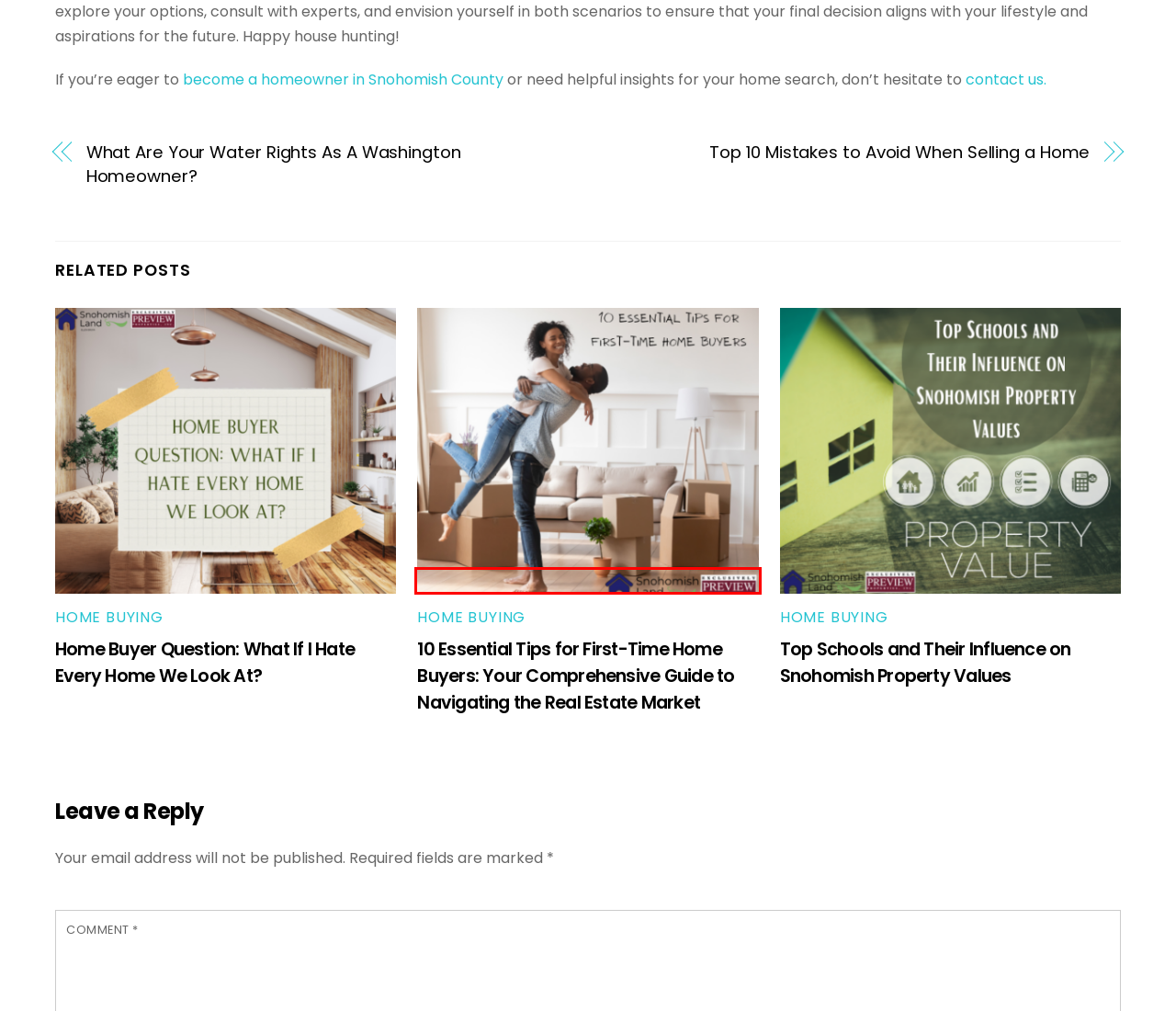Observe the screenshot of a webpage with a red bounding box around an element. Identify the webpage description that best fits the new page after the element inside the bounding box is clicked. The candidates are:
A. Home Buyer Question: What If I Hate Every Home We Look At?
B. Personal SEO® Providing Internet Marketing & SEO Coaching
C. What Are Your Water Rights As A Washington Homeowner?
D. Top Schools and Their Influence on Snohomish Property Values
E. Snohomish County Residential Real Estate and Homes for Sale
F. 10 Essential Tips for First-Time Home Buyers
G. Top 10 Mistakes to Avoid When Selling a Home
H. Selling Snohomish County - Snohomish County Real Estate

F